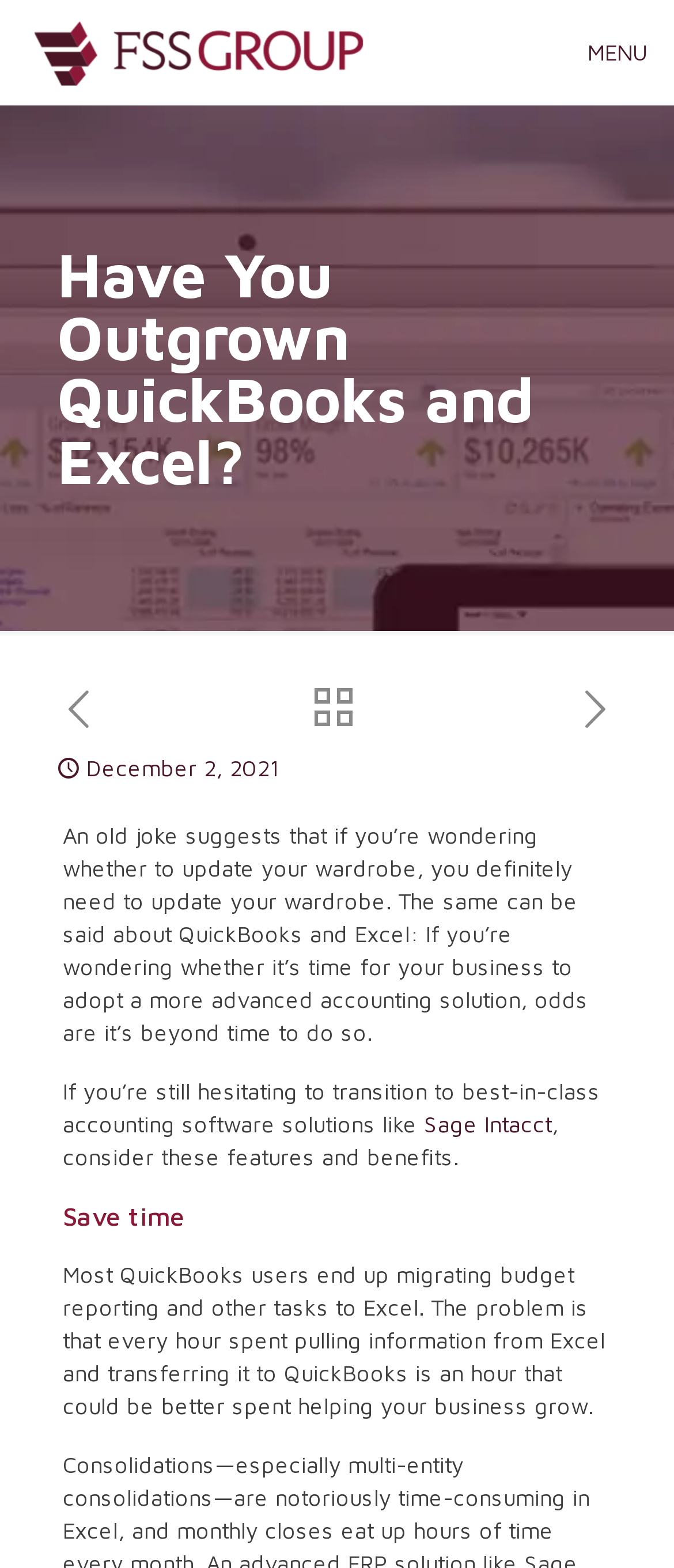What is the alternative accounting solution mentioned?
Using the image as a reference, answer with just one word or a short phrase.

Sage Intacct